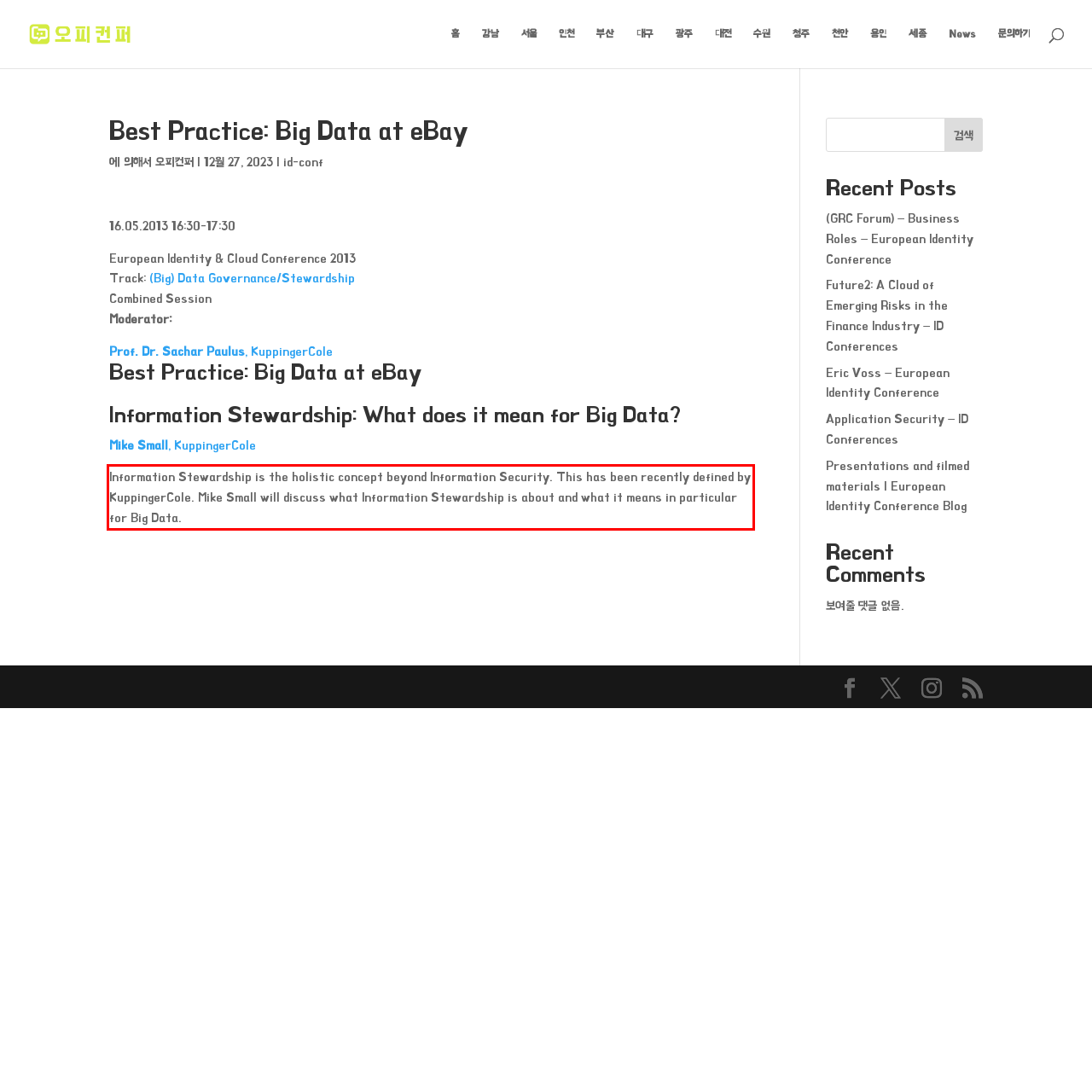Identify the text within the red bounding box on the webpage screenshot and generate the extracted text content.

Information Stewardship is the holistic concept beyond Information Security. This has been recently defined by KuppingerCole. Mike Small will discuss what Information Stewardship is about and what it means in particular for Big Data.